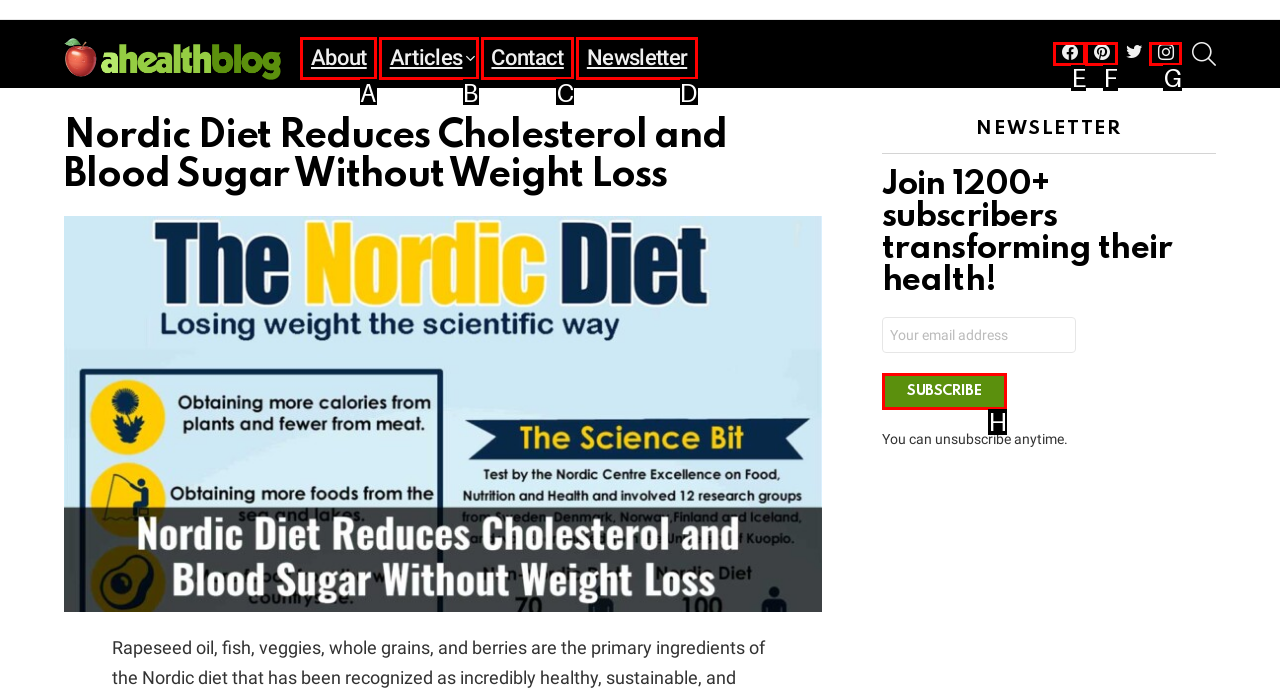Determine which HTML element should be clicked to carry out the following task: go to About page Respond with the letter of the appropriate option.

A